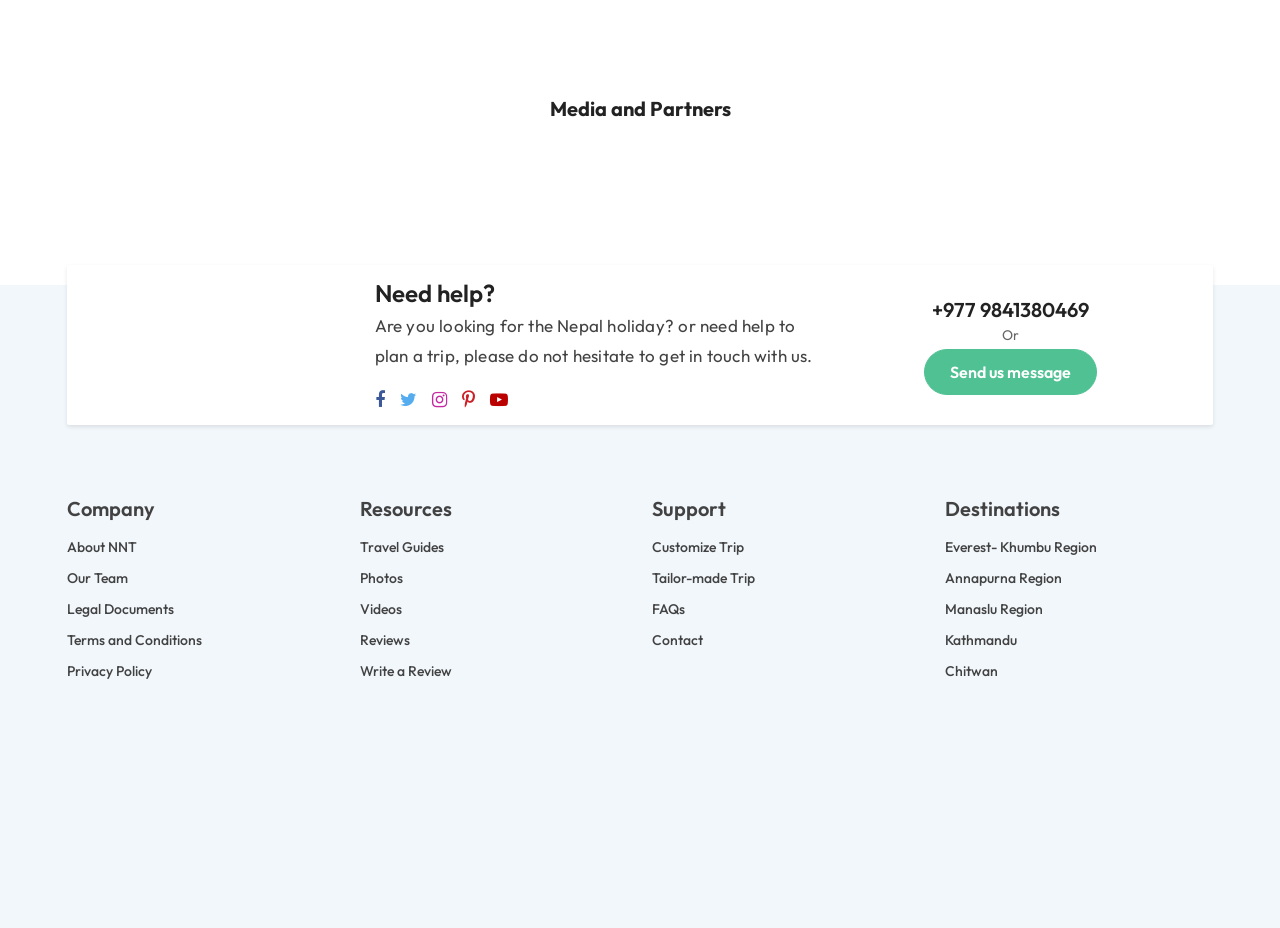Given the element description "Leave a comment", identify the bounding box of the corresponding UI element.

None